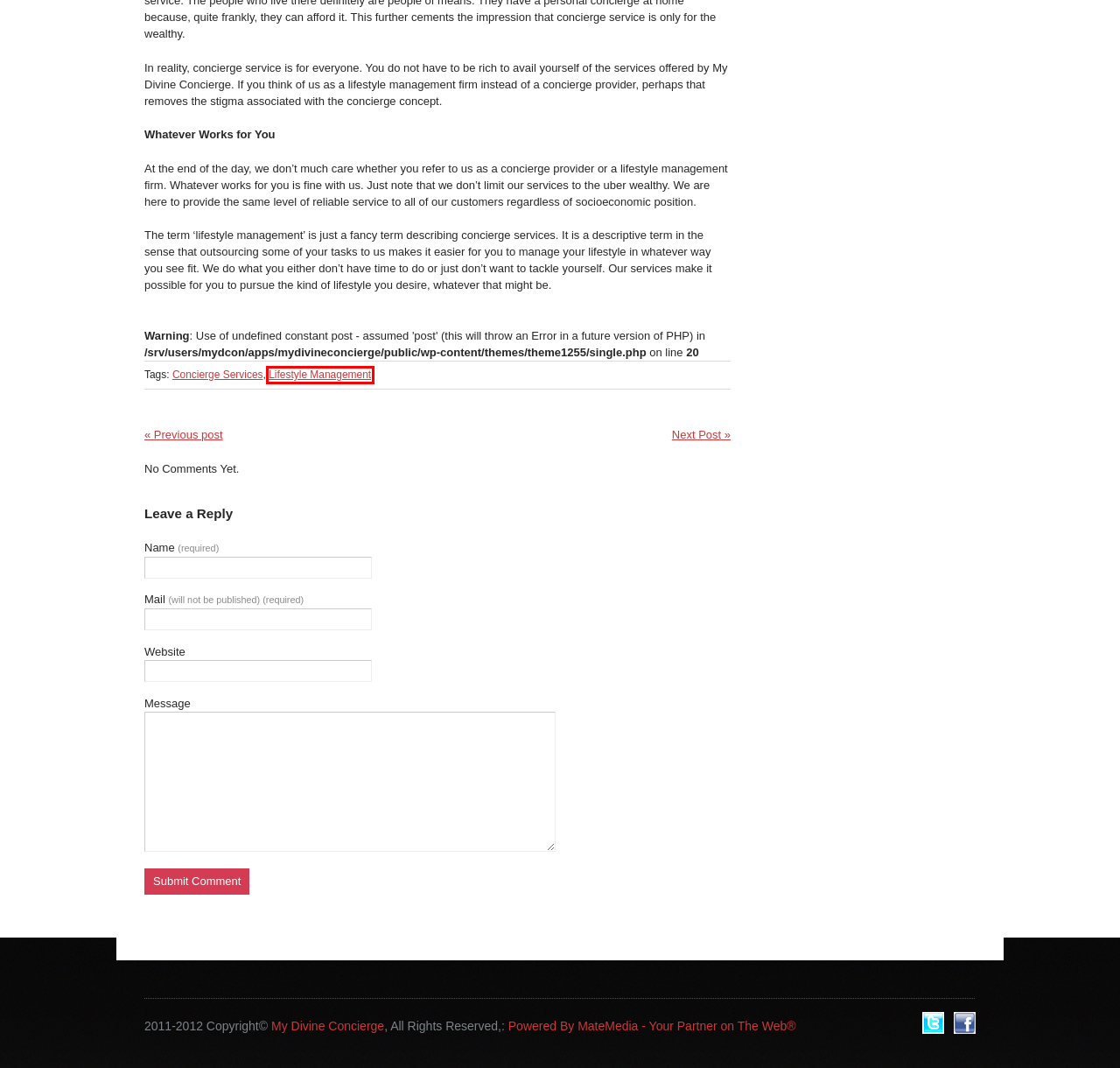After examining the screenshot of a webpage with a red bounding box, choose the most accurate webpage description that corresponds to the new page after clicking the element inside the red box. Here are the candidates:
A. Concierge Services | My Divine Concierge
B. About My Divine Concierge | The Westchester Organizing and Concierge Firm
C. Lifestyle Management | My Divine Concierge
D. How to Make College Move-In Day a Little Less Stressful | My Divine Concierge
E. A Certified Professionals Home, Office, Closet Organizing Firm in Westchester
F. Learn How To Organize Home, Closets, Office And Fresh Residence
G. Tips for a Better Vacation Experience | My Divine Concierge
H. We Help You Organize Home, Wood Closet, Office Desktop/Walls, New Residence

C